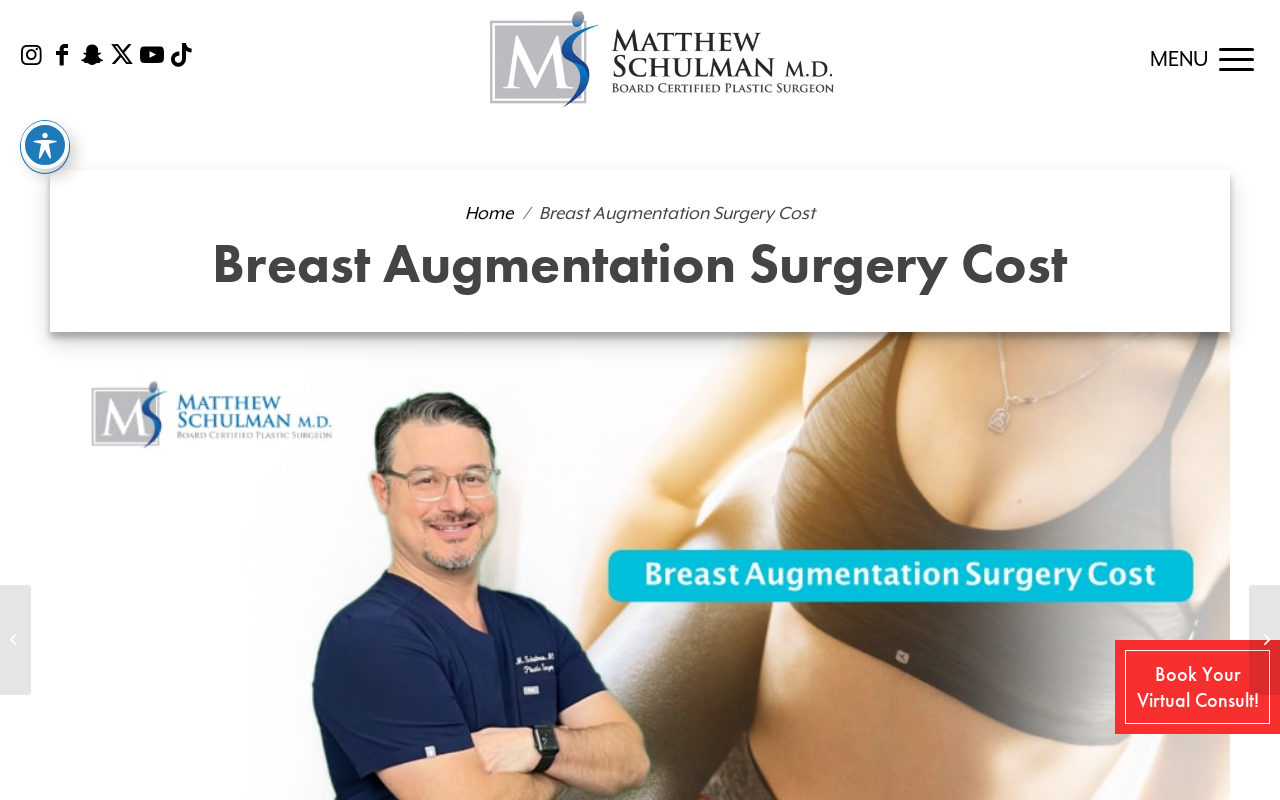Please identify the coordinates of the bounding box for the clickable region that will accomplish this instruction: "Open the MENU".

[0.899, 0.0, 0.98, 0.148]